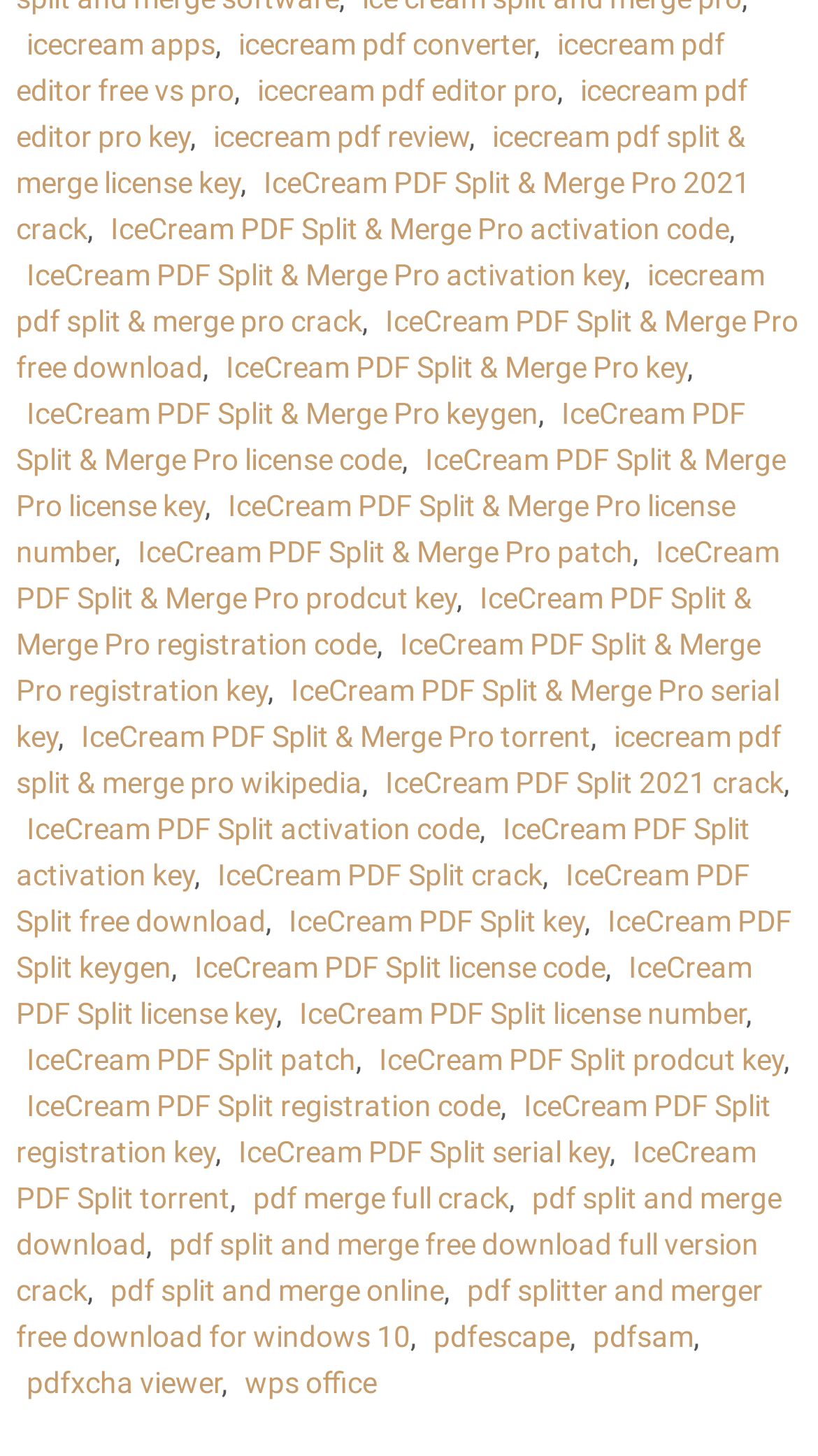What is the purpose of the links on this webpage?
Using the image, respond with a single word or phrase.

Download or access PDF tools